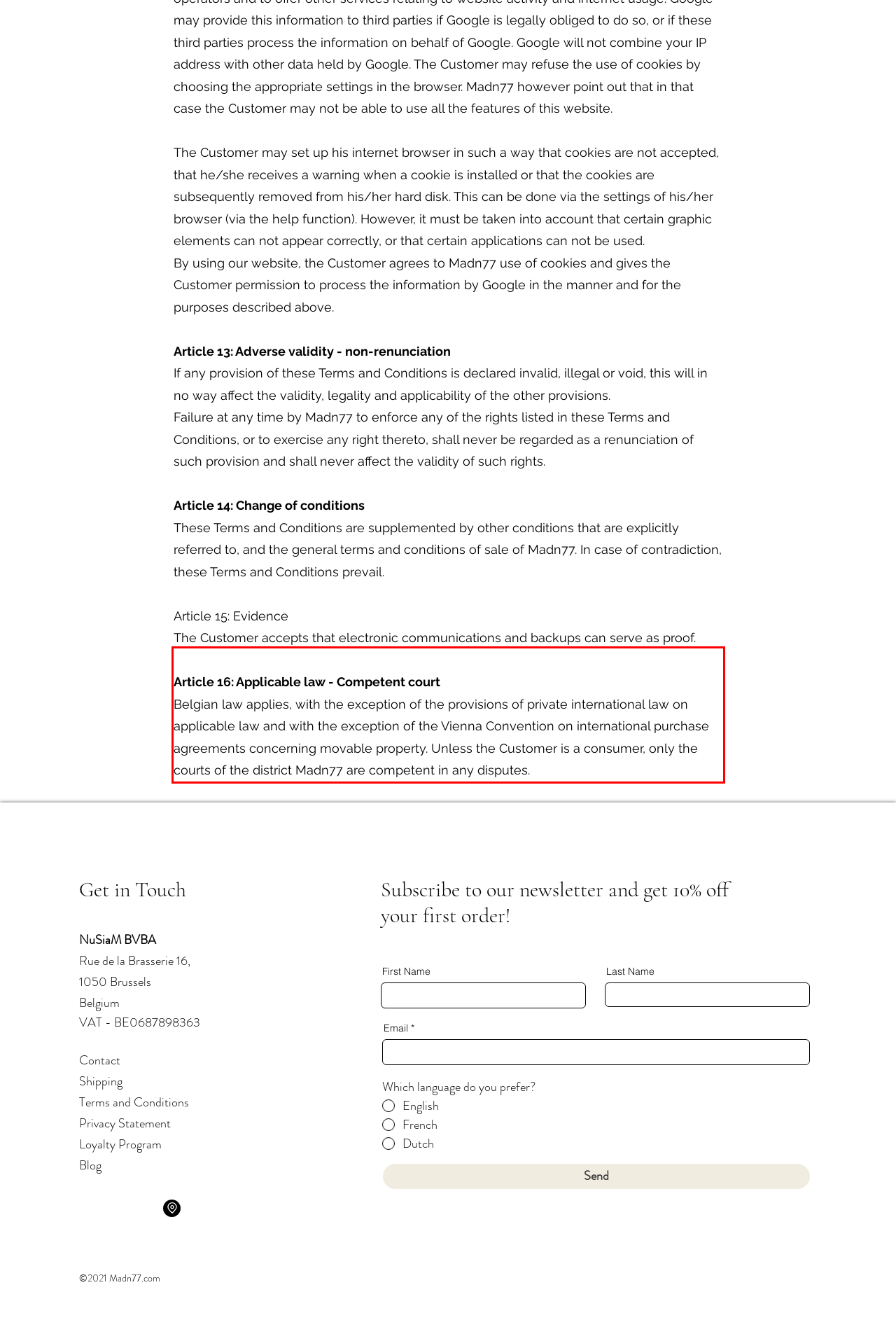View the screenshot of the webpage and identify the UI element surrounded by a red bounding box. Extract the text contained within this red bounding box.

Article 16: Applicable law - Competent court Belgian law applies, with the exception of the provisions of private international law on applicable law and with the exception of the Vienna Convention on international purchase agreements concerning movable property. Unless the Customer is a consumer, only the courts of the district Madn77 are competent in any disputes.